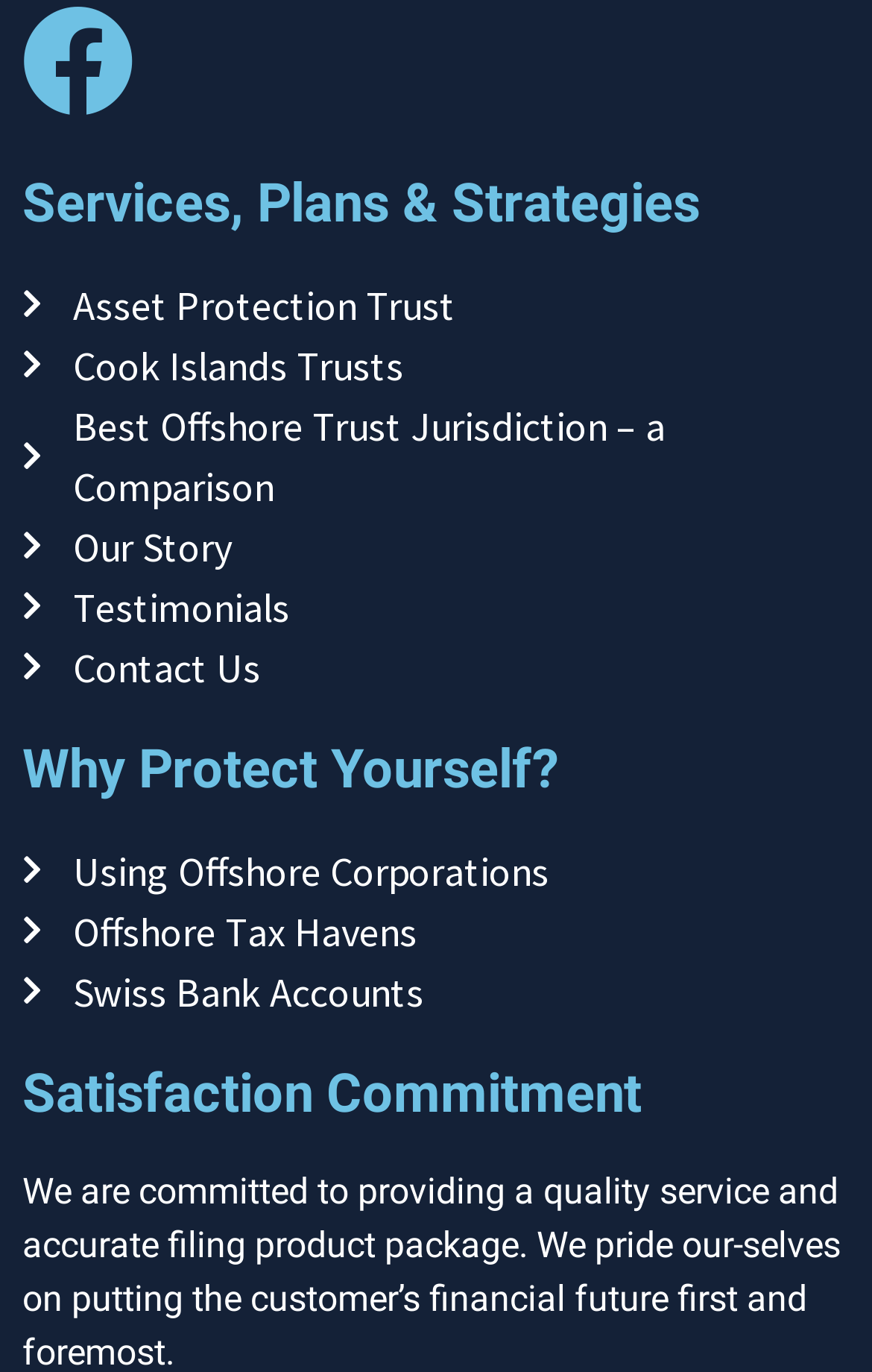Find the bounding box coordinates of the clickable area that will achieve the following instruction: "Click on Asset Protection Trust".

[0.026, 0.2, 0.974, 0.244]